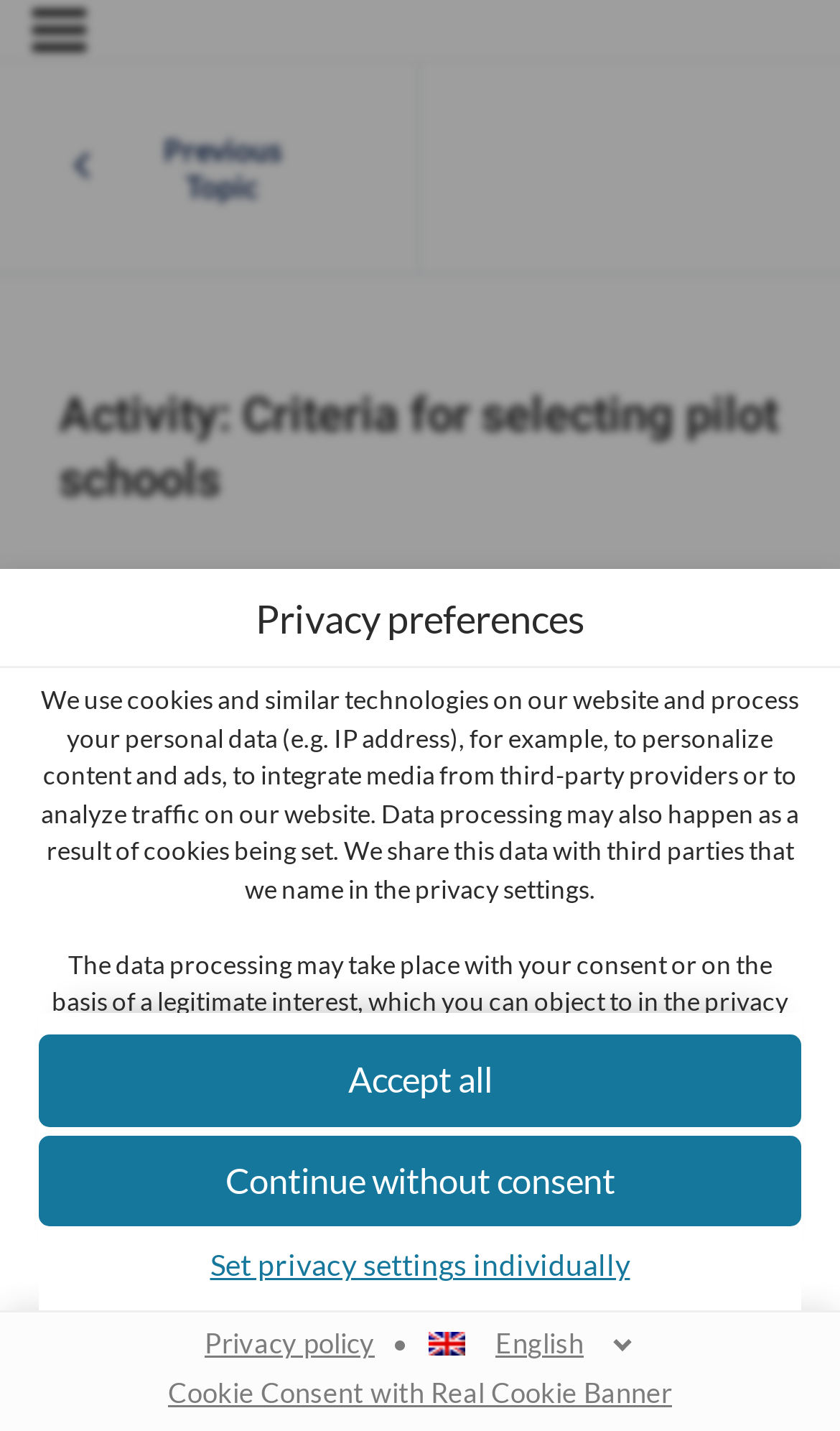Show the bounding box coordinates of the element that should be clicked to complete the task: "Change language".

[0.508, 0.923, 0.756, 0.957]